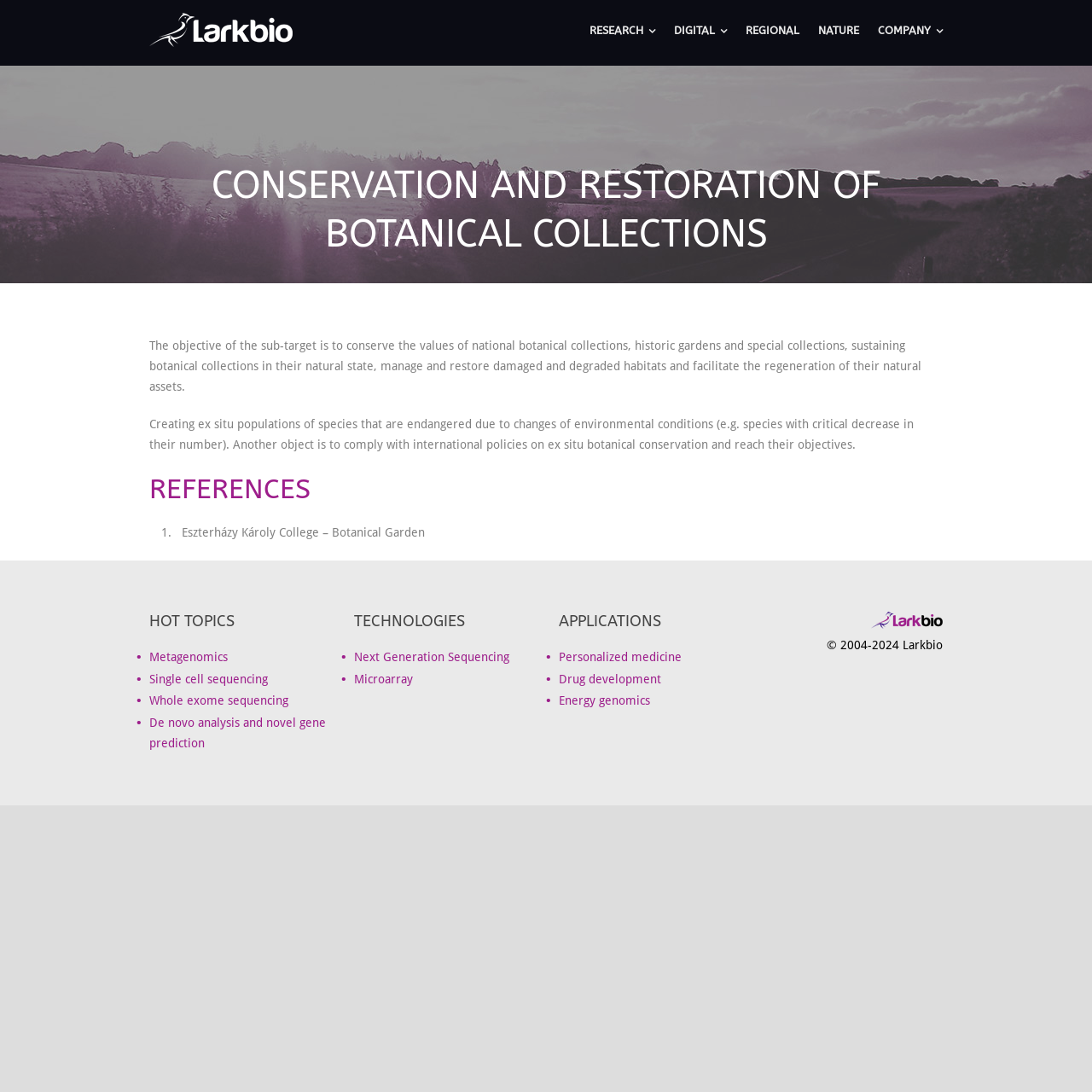Could you find the bounding box coordinates of the clickable area to complete this instruction: "Read the 'CONSERVATION AND RESTORATION OF BOTANICAL COLLECTIONS' heading"?

[0.141, 0.148, 0.859, 0.238]